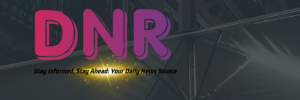What is the tagline of Daily News Rooms?
Can you offer a detailed and complete answer to this question?

The tagline 'Stay Informed! Stay Aboard Your Daily News Source' emphasizes the platform's commitment to keeping its audience updated on current events.